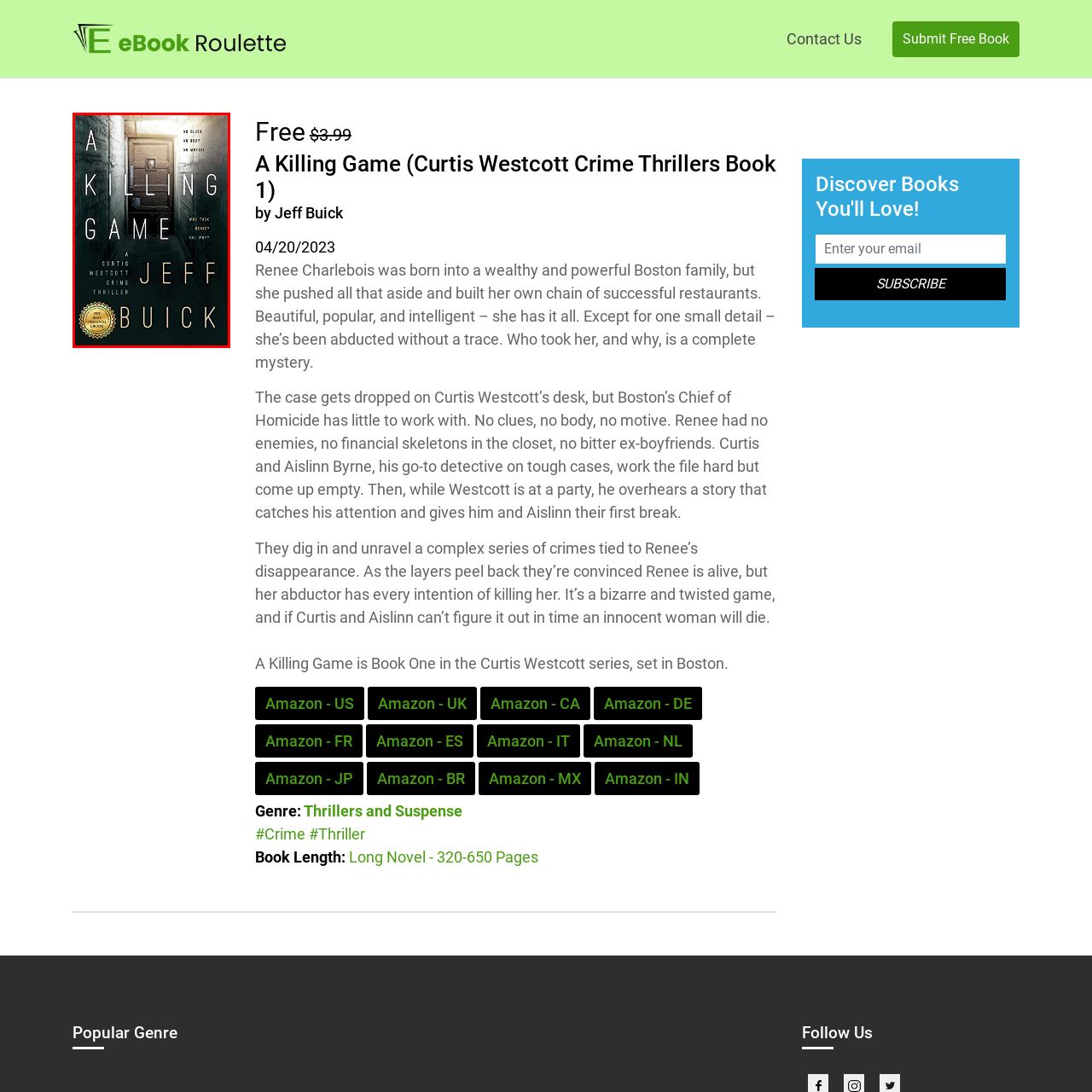Offer a detailed account of what is shown inside the red bounding box.

The image showcases the cover of "A Killing Game," the first book in the Curtis Westcott crime thriller series by Jeff Buick. The design features a dark, atmospheric setting that hints at the suspenseful narrative within. A dimly lit corridor leads to a door, symbolizing mystery and the unknown, while the title is prominently displayed in bold, striking typography. The text "No Clues, No Body, No Motive" is positioned above the title, teasing the challenges faced by the protagonist, Curtis Westcott, as he unravels a complex and twisted case. The book, which is available for $3.99, was published on April 20, 2023, and invites readers into a world of intrigue, where the stakes are high, and time is of the essence.